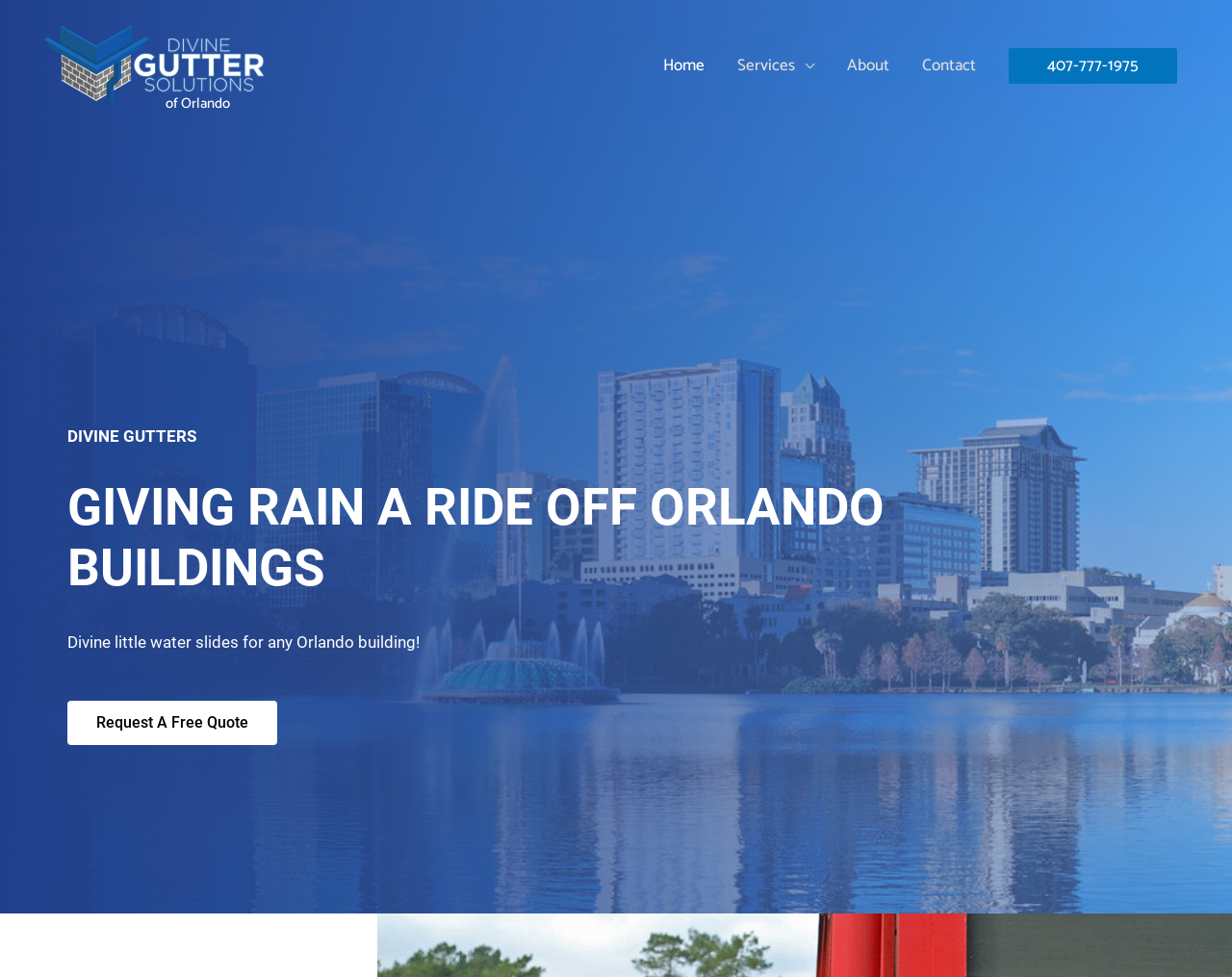Please find the main title text of this webpage.

GIVING RAIN A RIDE OFF ORLANDO BUILDINGS